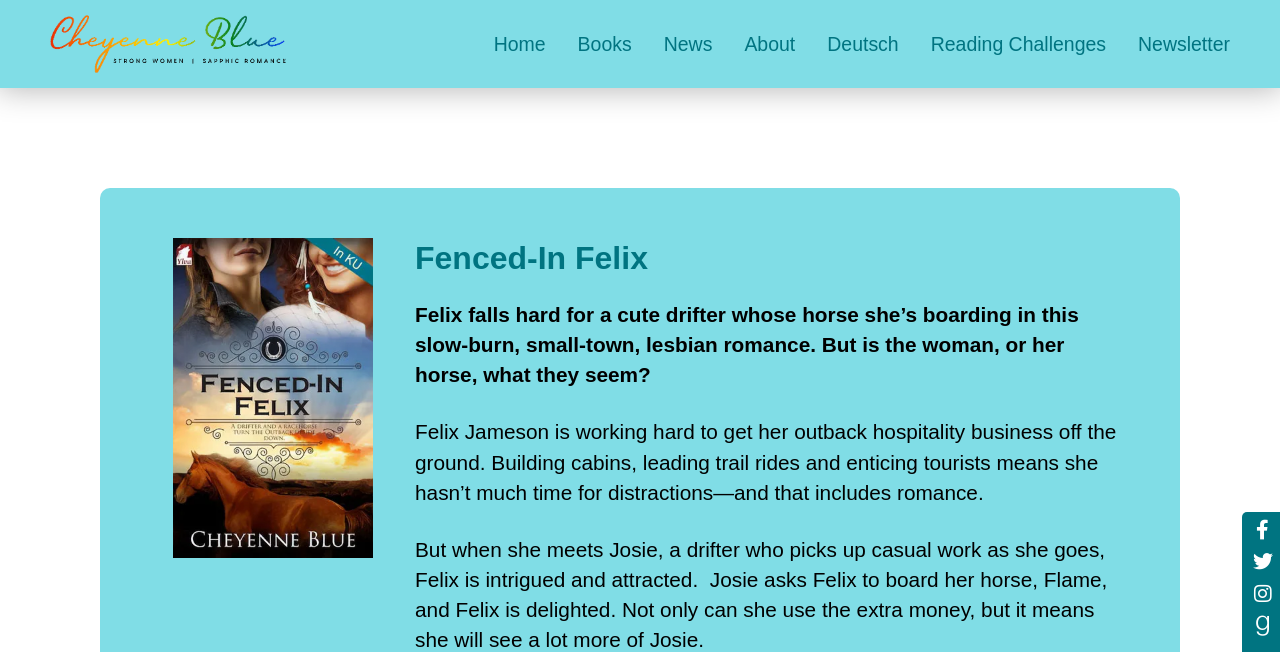Could you please study the image and provide a detailed answer to the question:
What is the name of the horse?

The answer can be found by reading the text on the webpage, specifically the sentence 'Josie asks Felix to board her horse, Flame, and Felix is delighted.' This indicates that the horse's name is Flame.